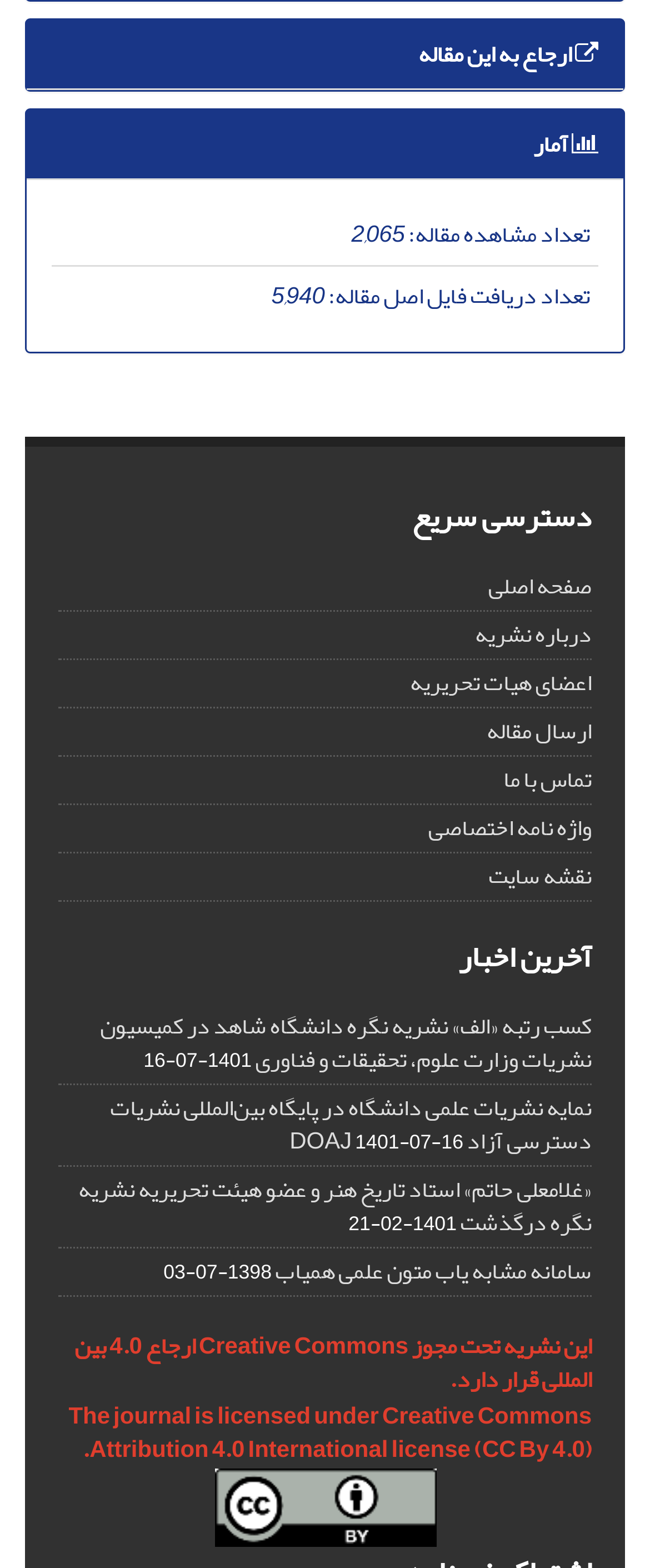Determine the bounding box coordinates of the UI element that matches the following description: "صفحه اصلی". The coordinates should be four float numbers between 0 and 1 in the format [left, top, right, bottom].

[0.751, 0.36, 0.91, 0.388]